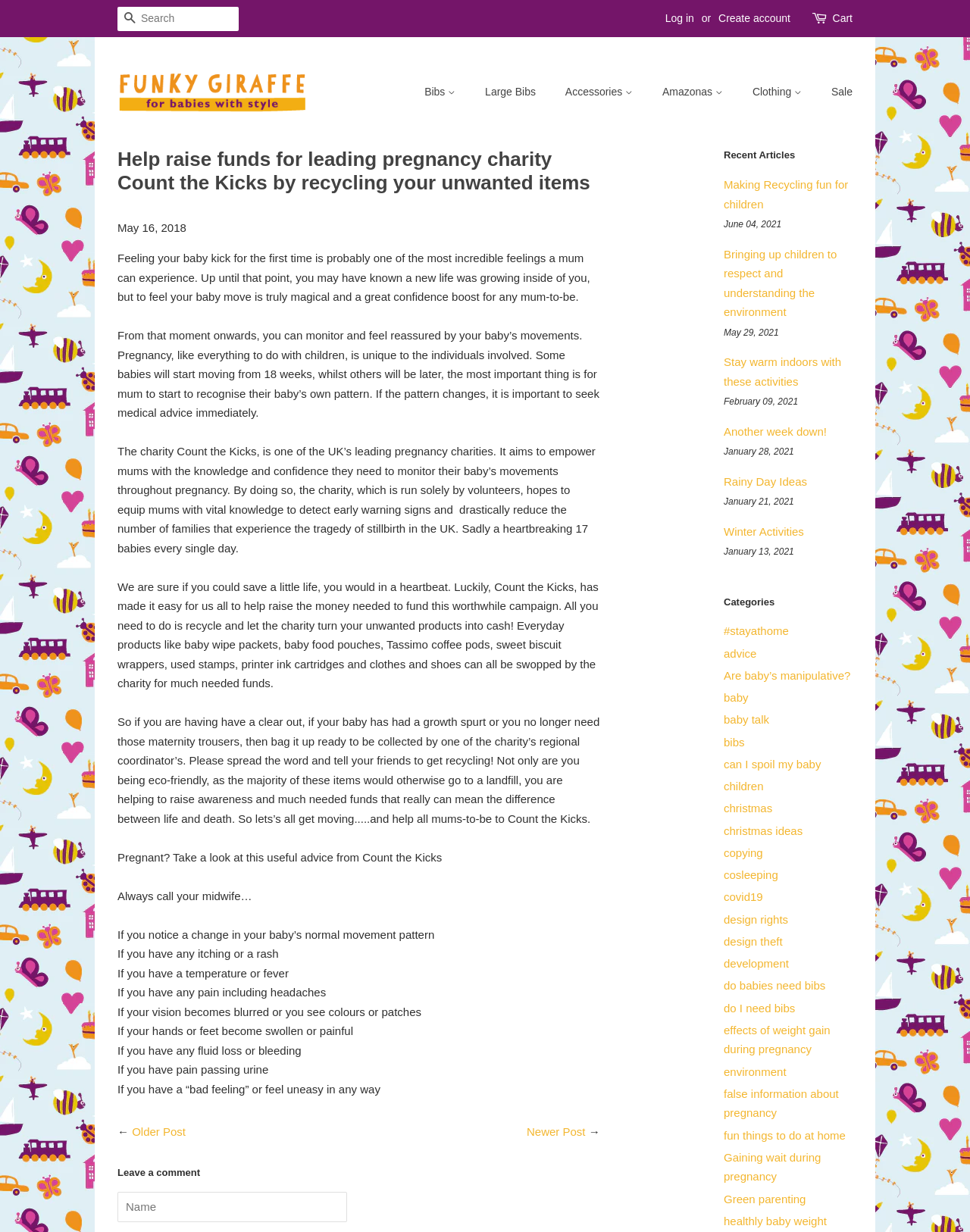What should mums do if they notice a change in their baby's normal movement pattern?
Refer to the image and offer an in-depth and detailed answer to the question.

The webpage advises mums to always call their midwife if they notice a change in their baby's normal movement pattern, as this could be an early warning sign of a potential issue.